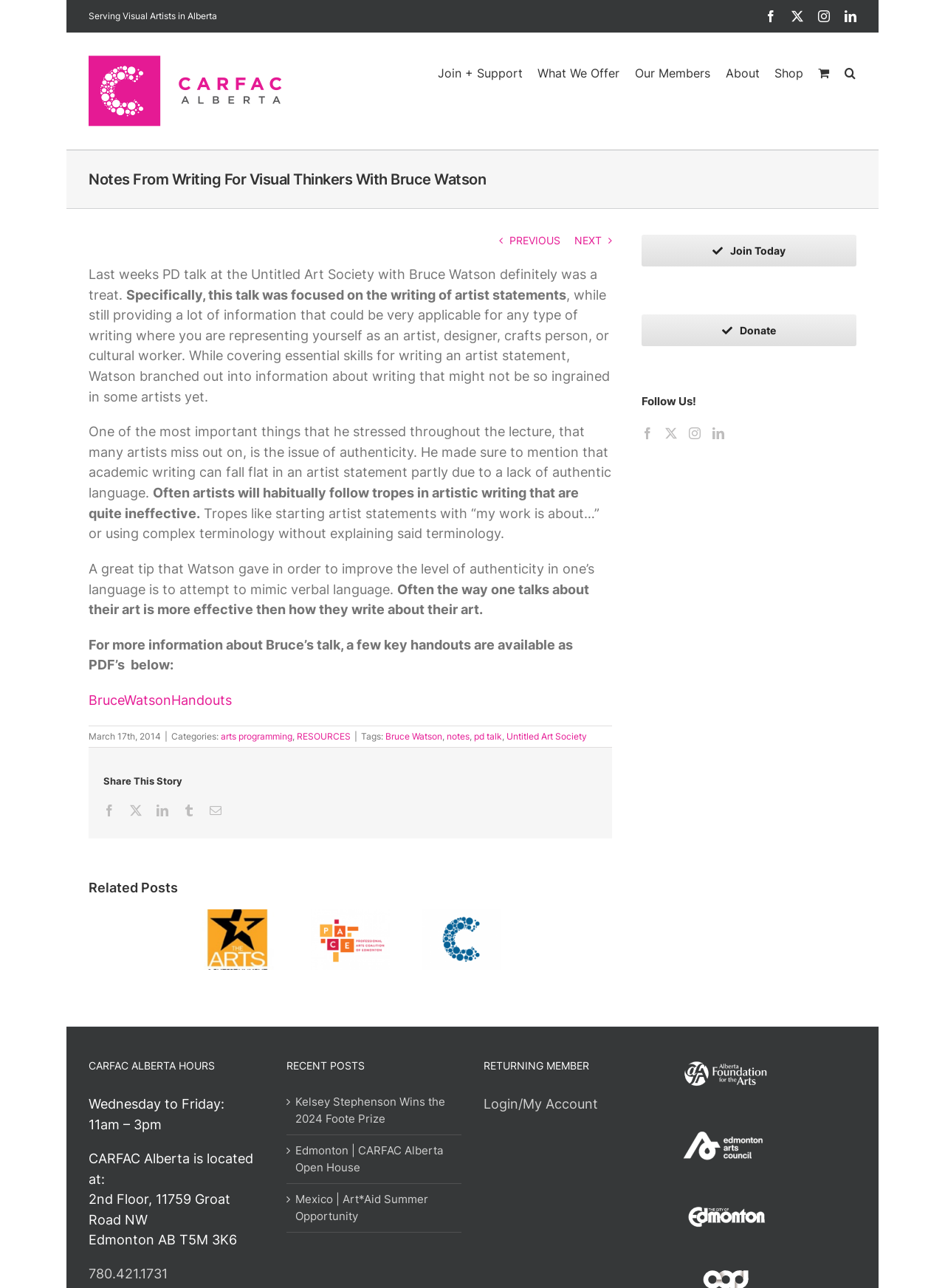What is the name of the speaker mentioned in the article?
Refer to the image and provide a one-word or short phrase answer.

Bruce Watson